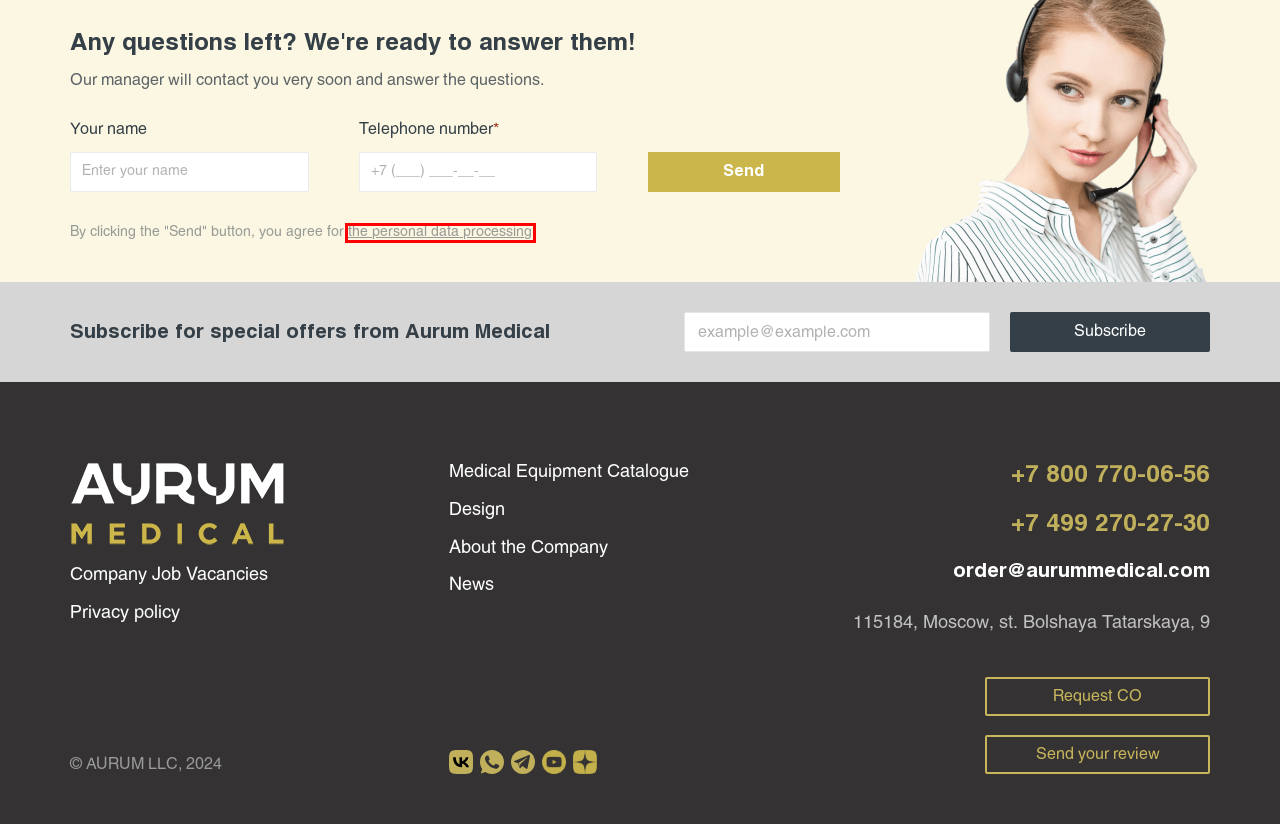You have a screenshot of a webpage with a red rectangle bounding box around a UI element. Choose the best description that matches the new page after clicking the element within the bounding box. The candidate descriptions are:
A. Продажа медицинского оборудования и проектирование учреждений здравоохранения
B. Новости
C. Medical Equipment Delivery | Home
D. Купить surgical Electric Coagulation Devices в Москве на сайте aurummedical.com
E. Personal Data Processing Policy | Home
F. Вакансии в компании Аурум. Начни работу в Аурум
G. Equipment | Home
H. Контакты

E